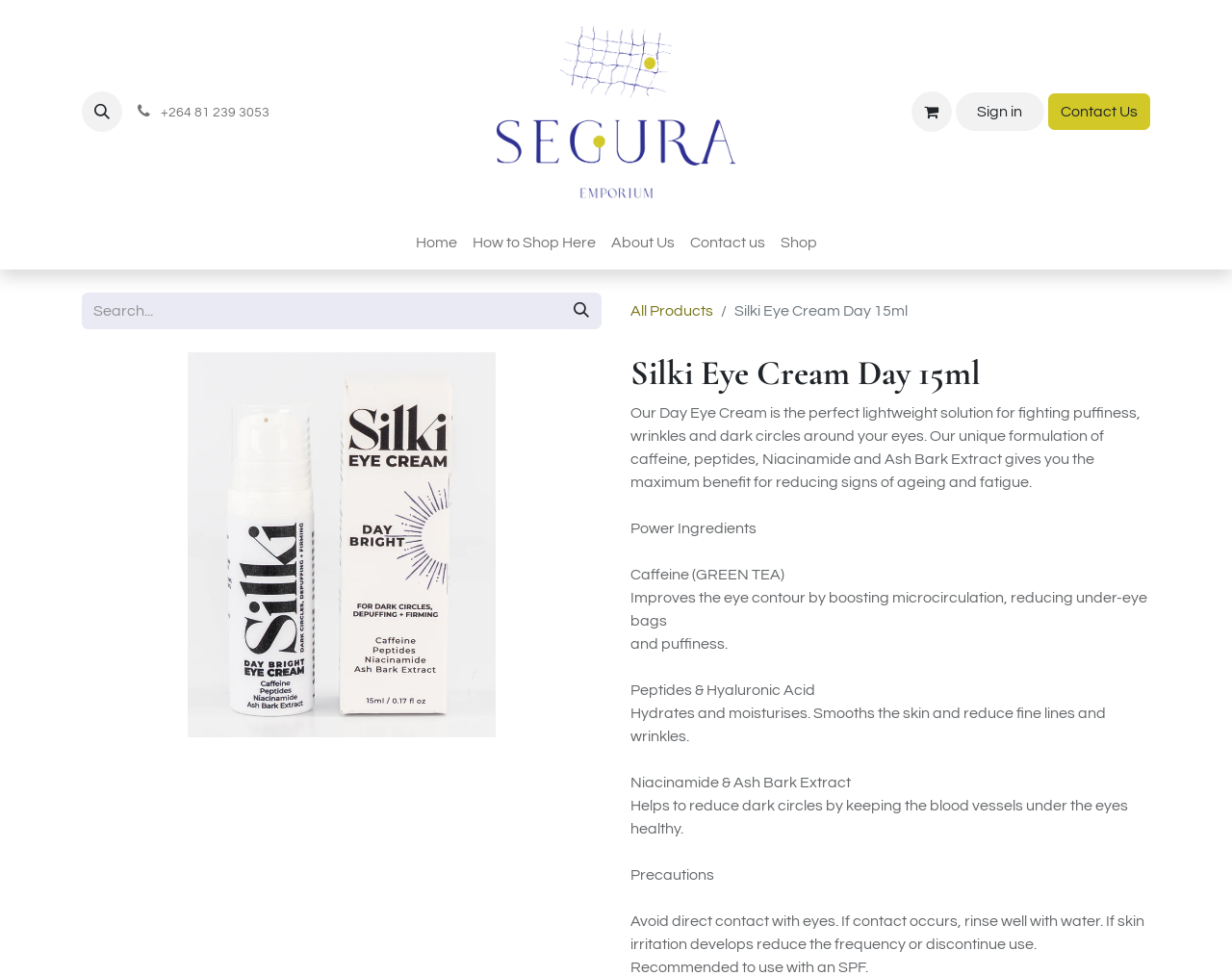Show the bounding box coordinates for the element that needs to be clicked to execute the following instruction: "Click the logo of Segura". Provide the coordinates in the form of four float numbers between 0 and 1, i.e., [left, top, right, bottom].

[0.395, 0.016, 0.605, 0.213]